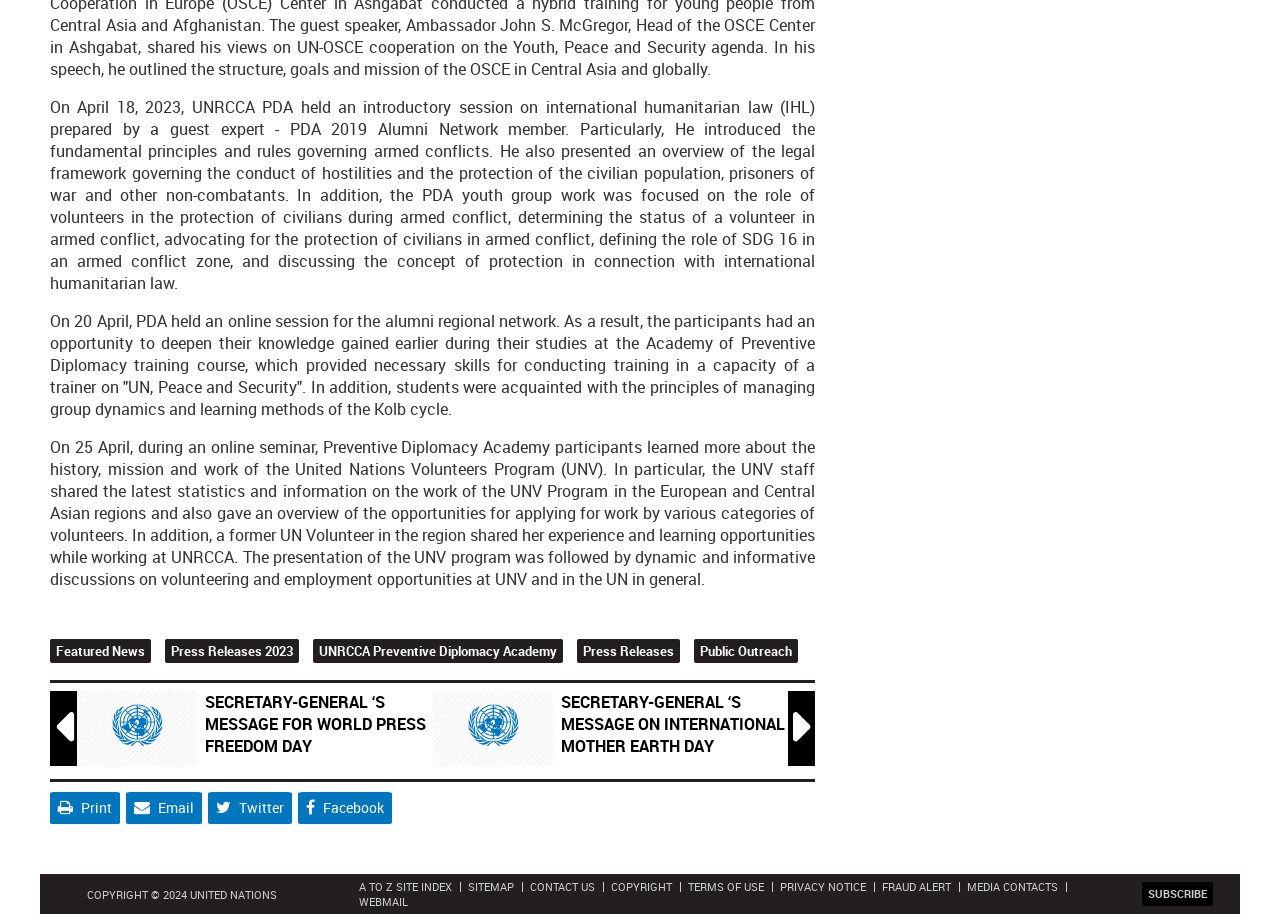What is the copyright year mentioned at the bottom of the webpage?
Use the information from the image to give a detailed answer to the question.

The copyright year mentioned at the bottom of the webpage is 2024, as indicated by the StaticText element with ID 67. This suggests that the webpage and its contents are copyrighted by the United Nations until 2024.